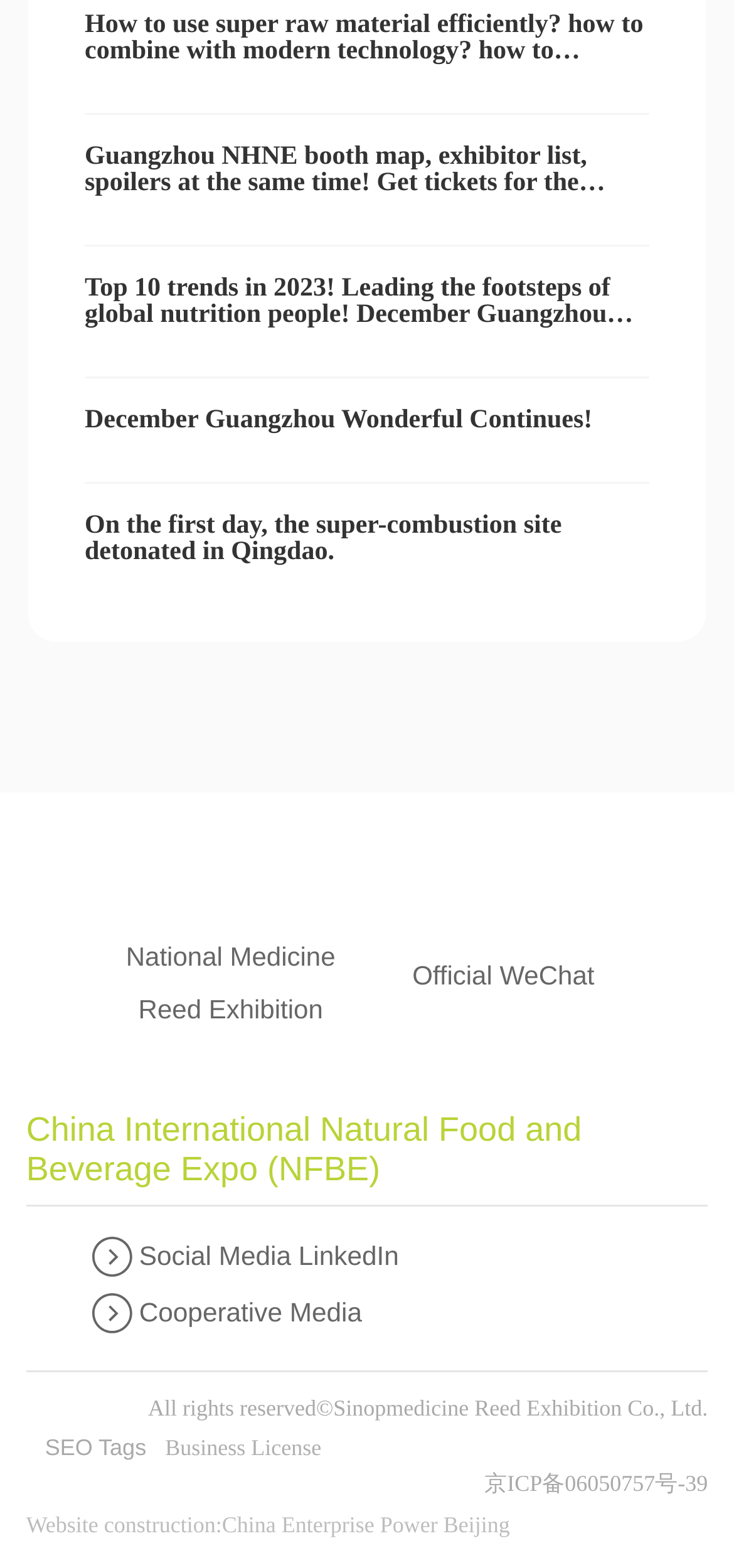Locate the bounding box coordinates of the clickable area to execute the instruction: "View the top 10 trends in 2023". Provide the coordinates as four float numbers between 0 and 1, represented as [left, top, right, bottom].

[0.115, 0.175, 0.863, 0.227]